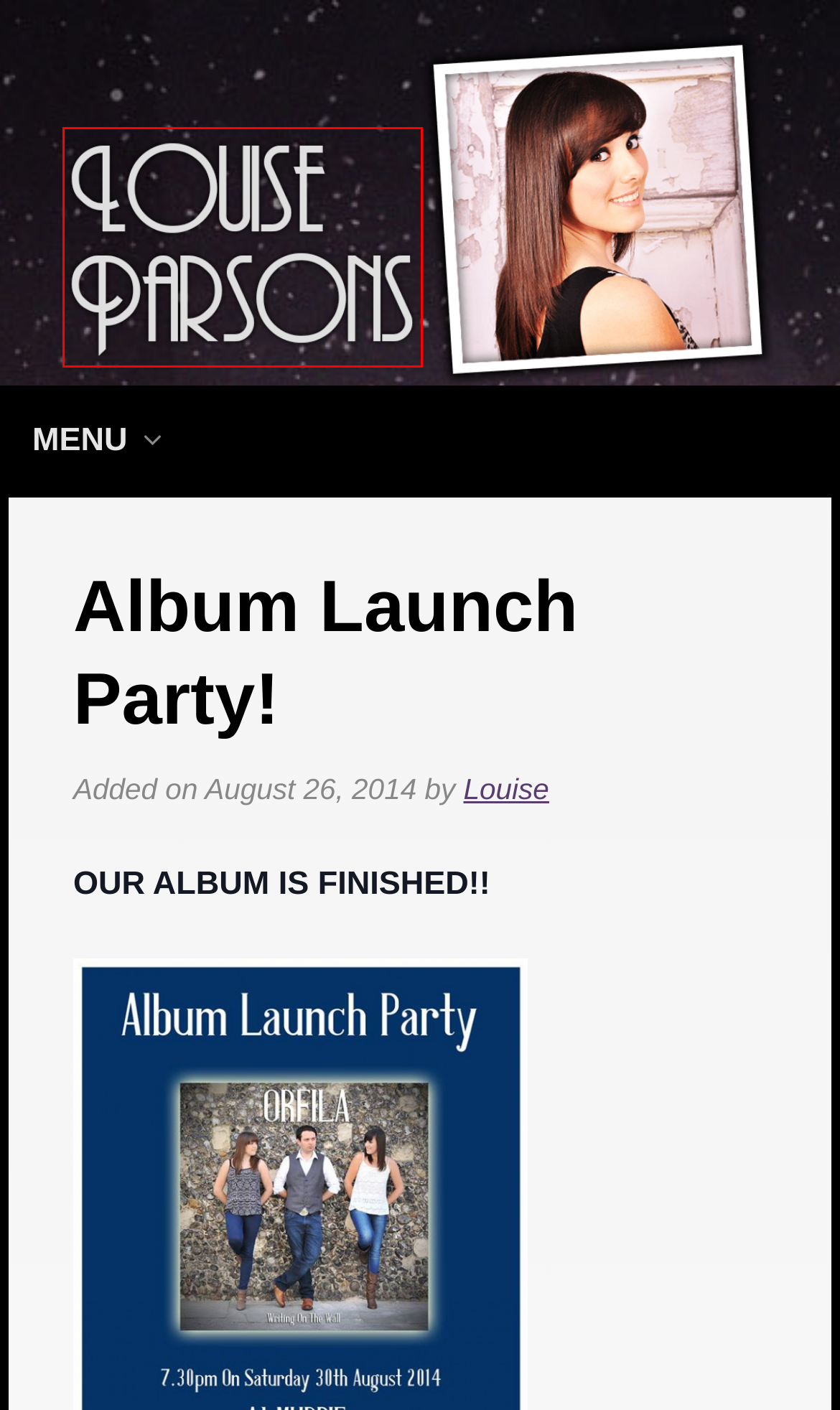You are looking at a screenshot of a webpage with a red bounding box around an element. Determine the best matching webpage description for the new webpage resulting from clicking the element in the red bounding box. Here are the descriptions:
A. ORFILA: FSA + Trinity Theatre 2018 | Louise Parsons
B. ORFILA: Spring Strum 2018! | Louise Parsons
C. Performance Showcase 2018 | Louise Parsons
D. Louise Parsons
E. Louise | Louise Parsons
F. ORFILA: Black Deer Festival 2019 | Louise Parsons
G. Performance Showcase 2019 | Louise Parsons
H. ORFILA: Local & Live 2018 | Louise Parsons

D